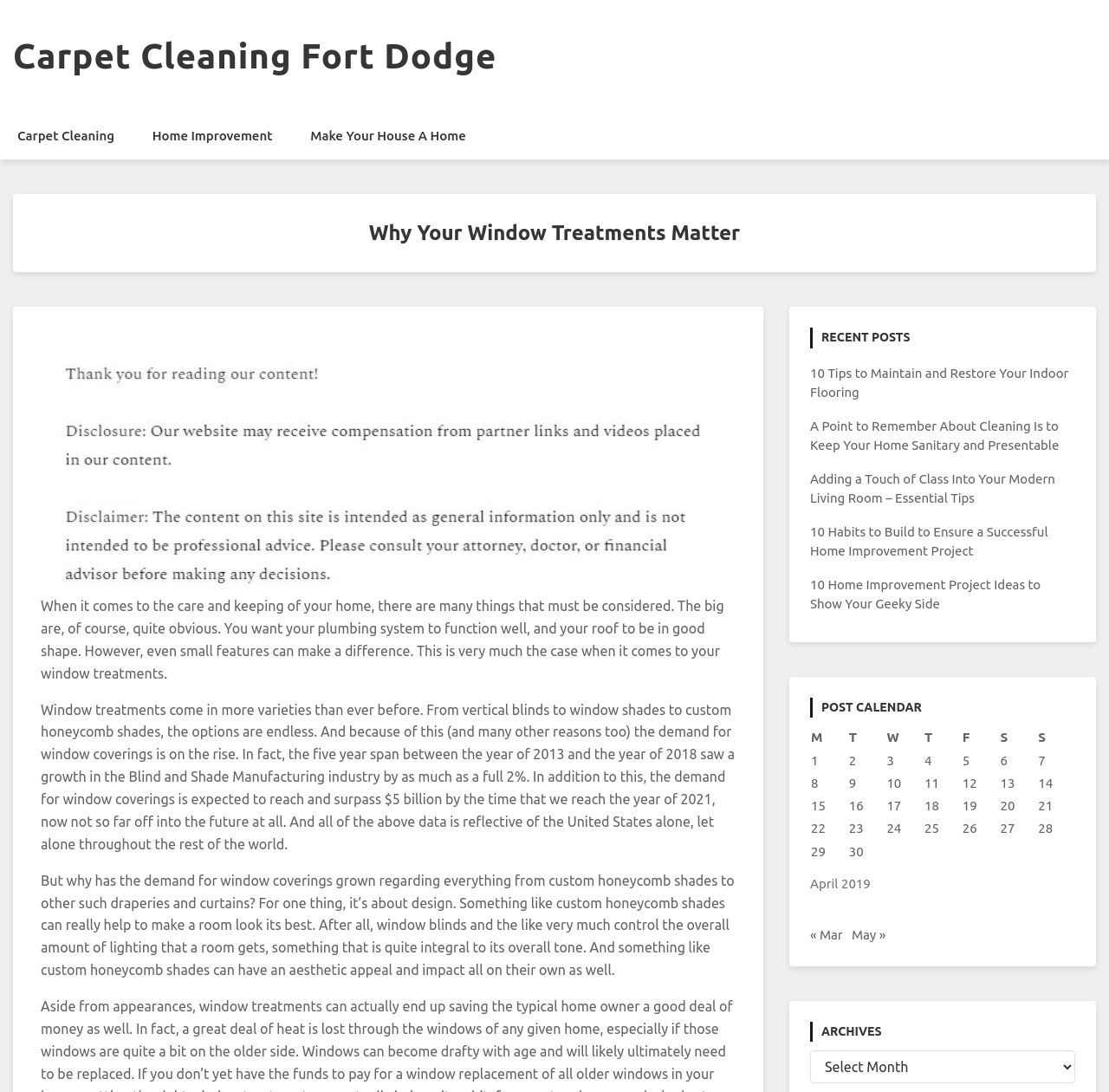How many links to recent posts are provided on the webpage?
Using the visual information, respond with a single word or phrase.

5